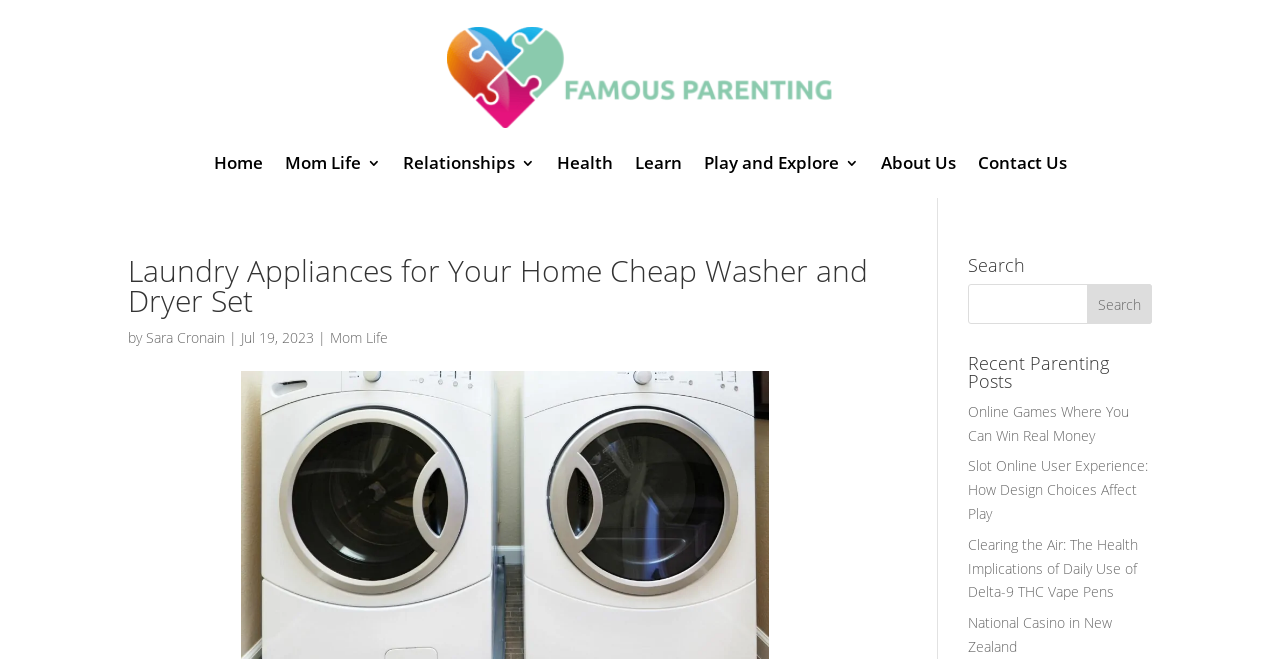Determine the bounding box coordinates of the clickable element to achieve the following action: 'Visit the About Us page'. Provide the coordinates as four float values between 0 and 1, formatted as [left, top, right, bottom].

[0.688, 0.236, 0.746, 0.27]